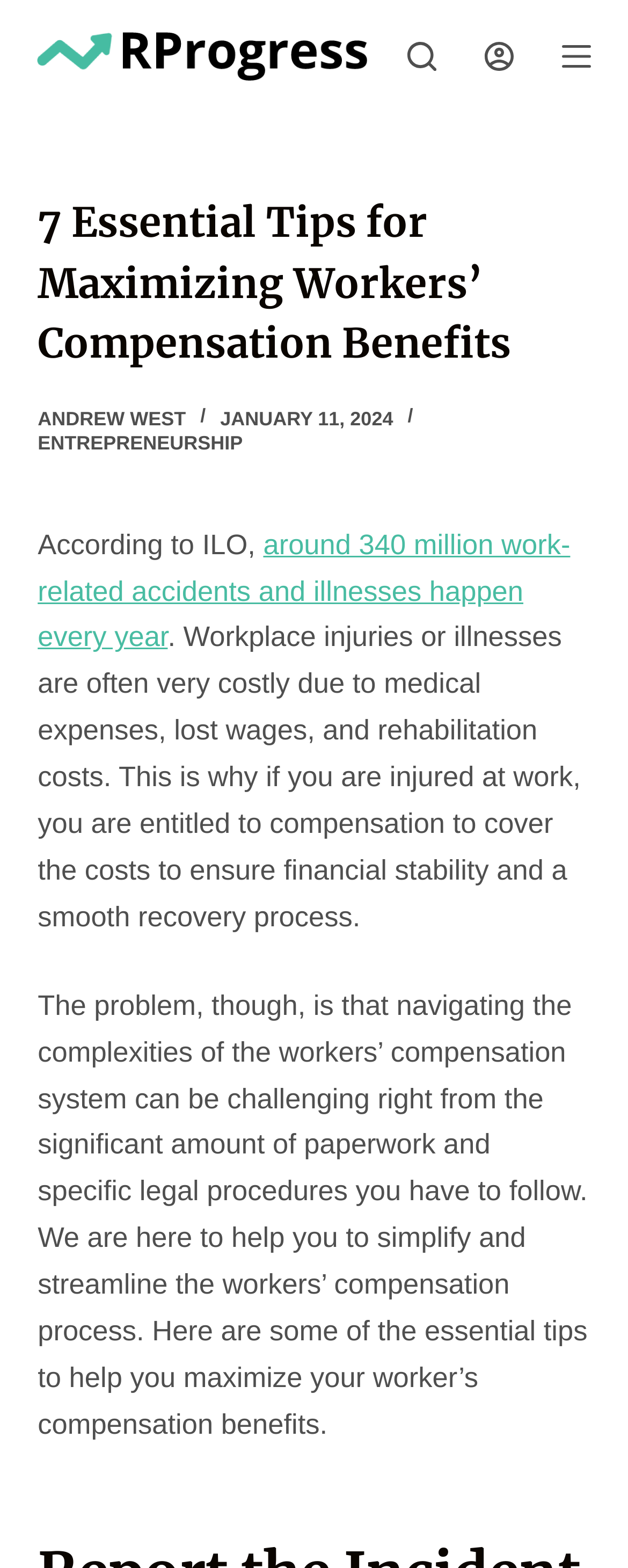Identify the bounding box coordinates of the clickable region to carry out the given instruction: "Read the article by Andrew West".

[0.06, 0.259, 0.296, 0.274]